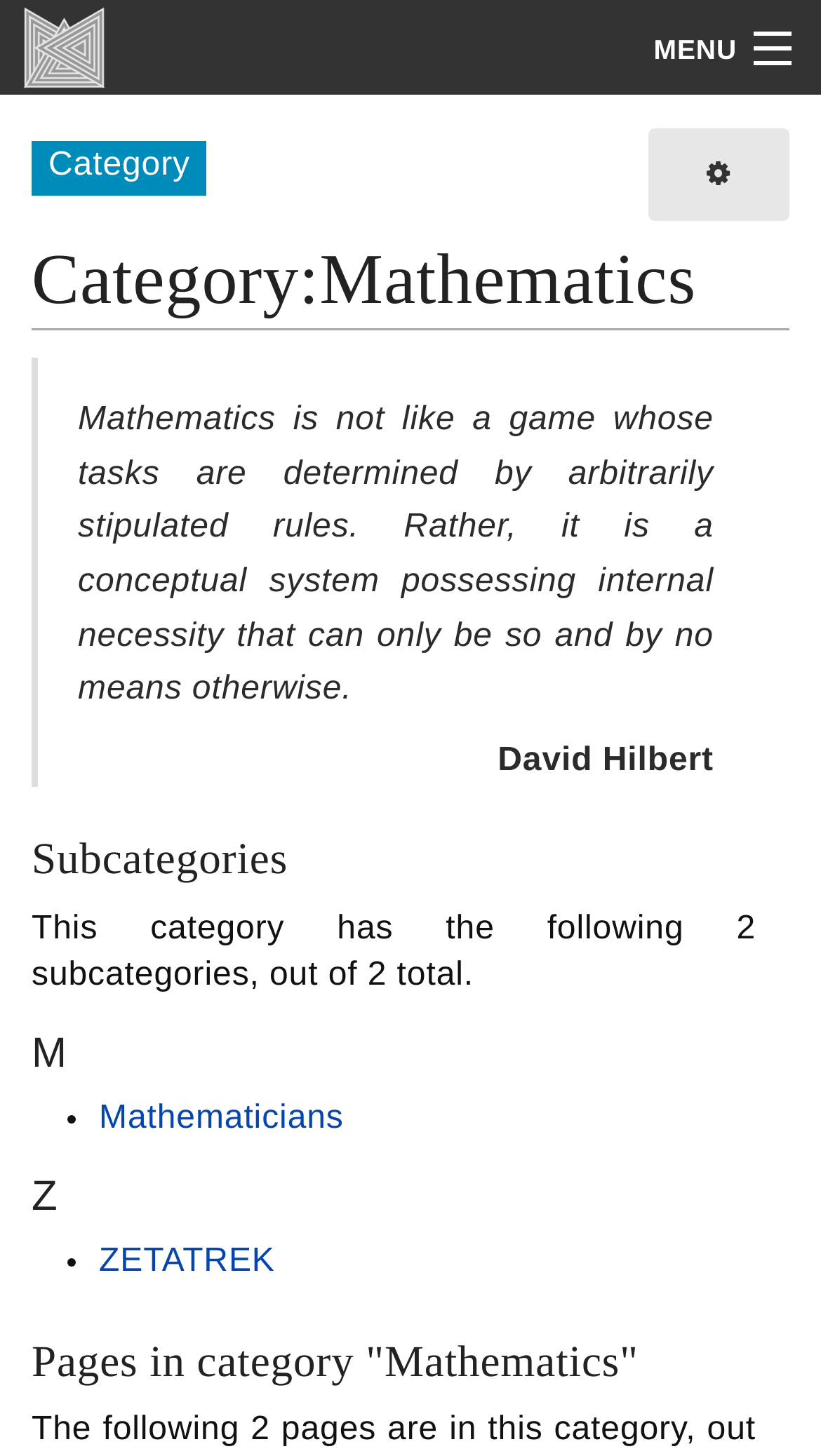Provide the bounding box coordinates for the specified HTML element described in this description: "Kook Science". The coordinates should be four float numbers ranging from 0 to 1, in the format [left, top, right, bottom].

[0.027, 0.014, 0.132, 0.048]